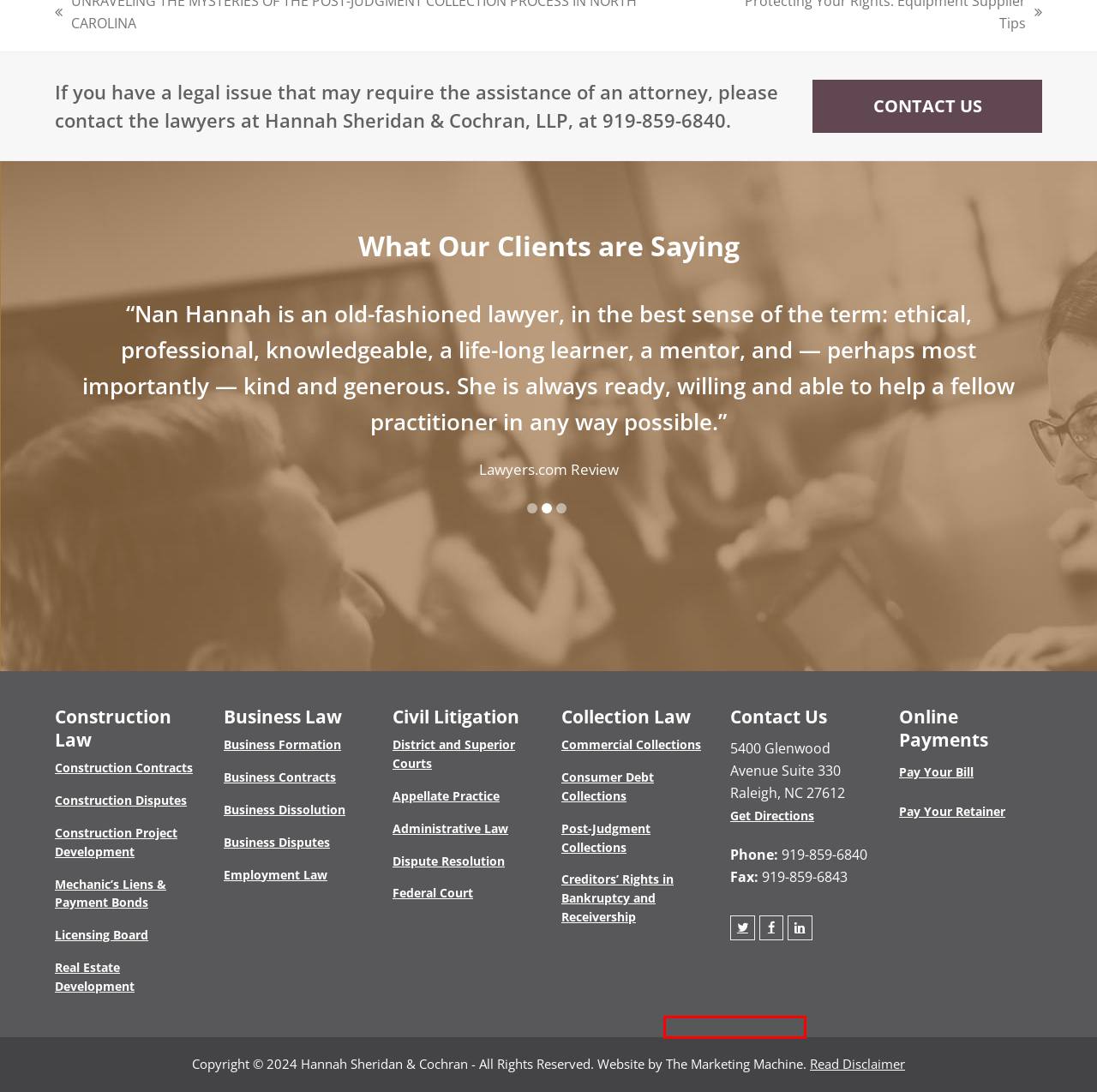You have been given a screenshot of a webpage with a red bounding box around a UI element. Select the most appropriate webpage description for the new webpage that appears after clicking the element within the red bounding box. The choices are:
A. Collection Law | Debt Collection Attorneys in NC | Hannah Sheridan & Cochran, LLP
B. Now Live: The Building Legal Foundations Podcast - Hannah Sheridan & Cochran, LLP
C. Marketing Agency Raleigh | Raleigh Branding Agency
D. Civil Litigation | Experienced NC Lawyers | Hannah Sheridan & Cochran, LLP
E. Construction Law - Find Construction Lawyers in Raleigh NC
F. LawPay
G. Disclaimer | Hannah Sheridan & Cochran, LLP - Lawyers in Raleigh NC
H. Business Law | Hannah Sheridan & Cochran, LLP | Raleigh NC Business Lawyers

C